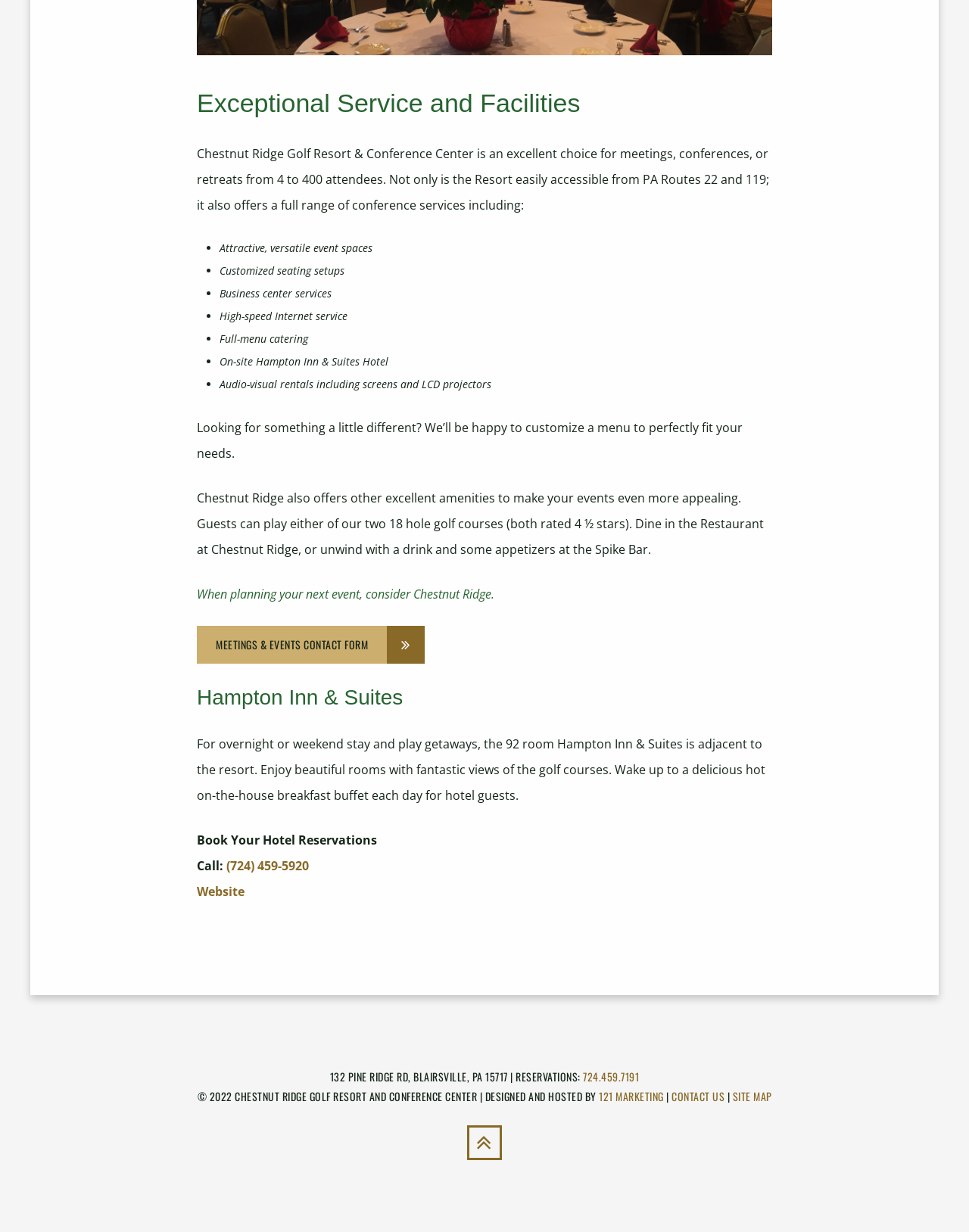What is the name of the restaurant mentioned on the webpage?
Provide an in-depth answer to the question, covering all aspects.

I found the answer by reading the StaticText element that mentions the restaurant's name.